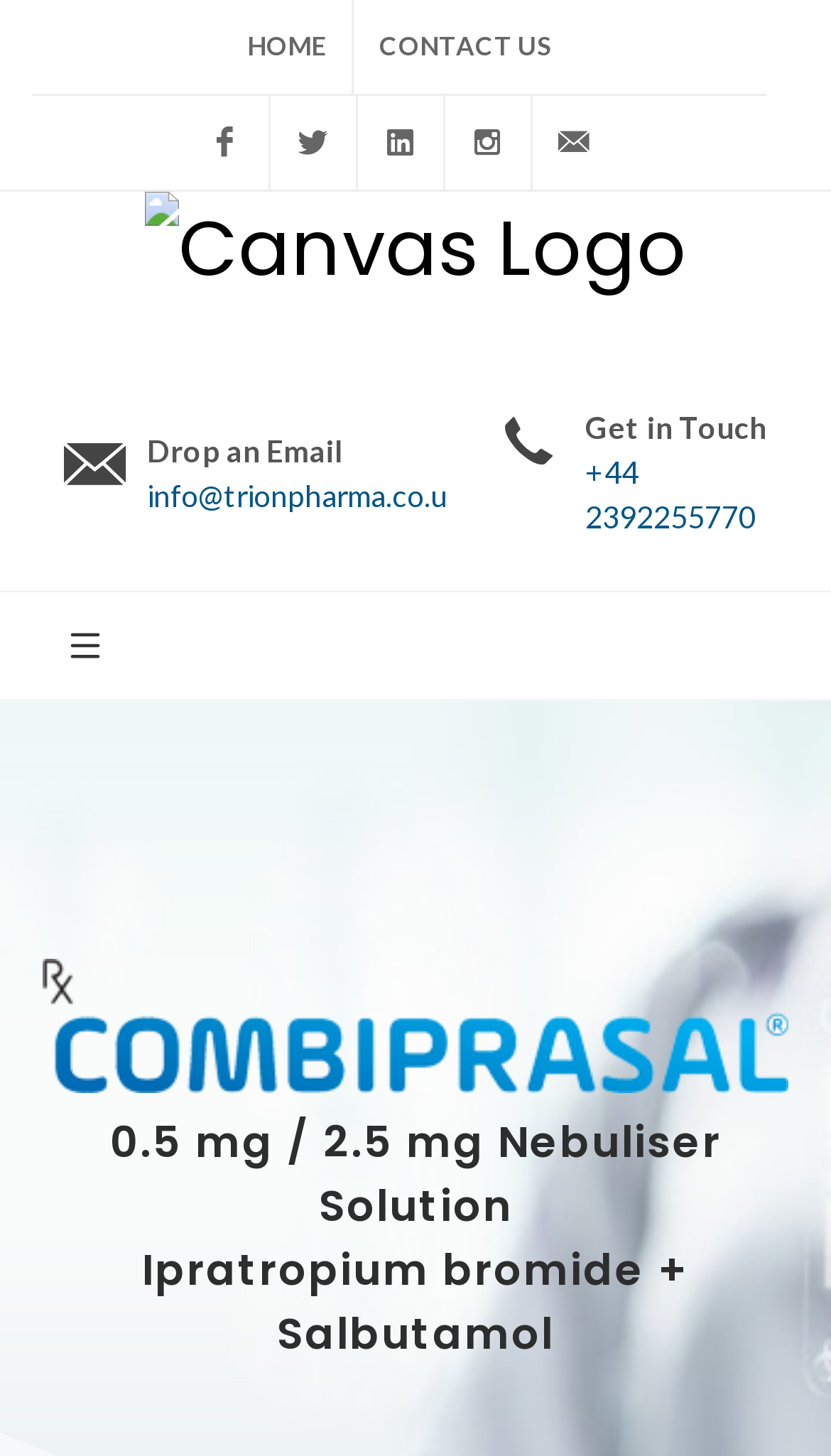Generate a thorough description of the webpage.

The webpage is about Combiprasal, a nebuliser solution, and its manufacturer, Trion Pharma, a UK-based pharmaceutical and medical devices company. 

At the top of the page, there are four navigation links: "HOME" and "CONTACT US" on the right, and social media links, including Facebook, Twitter, Linkedin, and Instagram, on the left. 

Below the navigation links, there is a logo of Canvas, which is a prominent element on the page. 

To the right of the logo, there is a section with the title "Drop an Email" and an email address "info@trionpharma.co.uk" below it. 

On the opposite side of the page, there is another section with the title "Get in Touch" and a phone number "+44 2392255770" below it. 

There is a small image on the top left corner of the page, but its content is not specified. 

The main content of the page is divided into two sections. The first section has a heading, but its content is not specified, and it contains a large image that spans almost the entire width of the page. 

The second section has a heading that describes Combiprasal as "0.5 mg / 2.5 mg Nebuliser Solution Ipratropium bromide + Salbutamol", which suggests that this page provides information about this specific product.